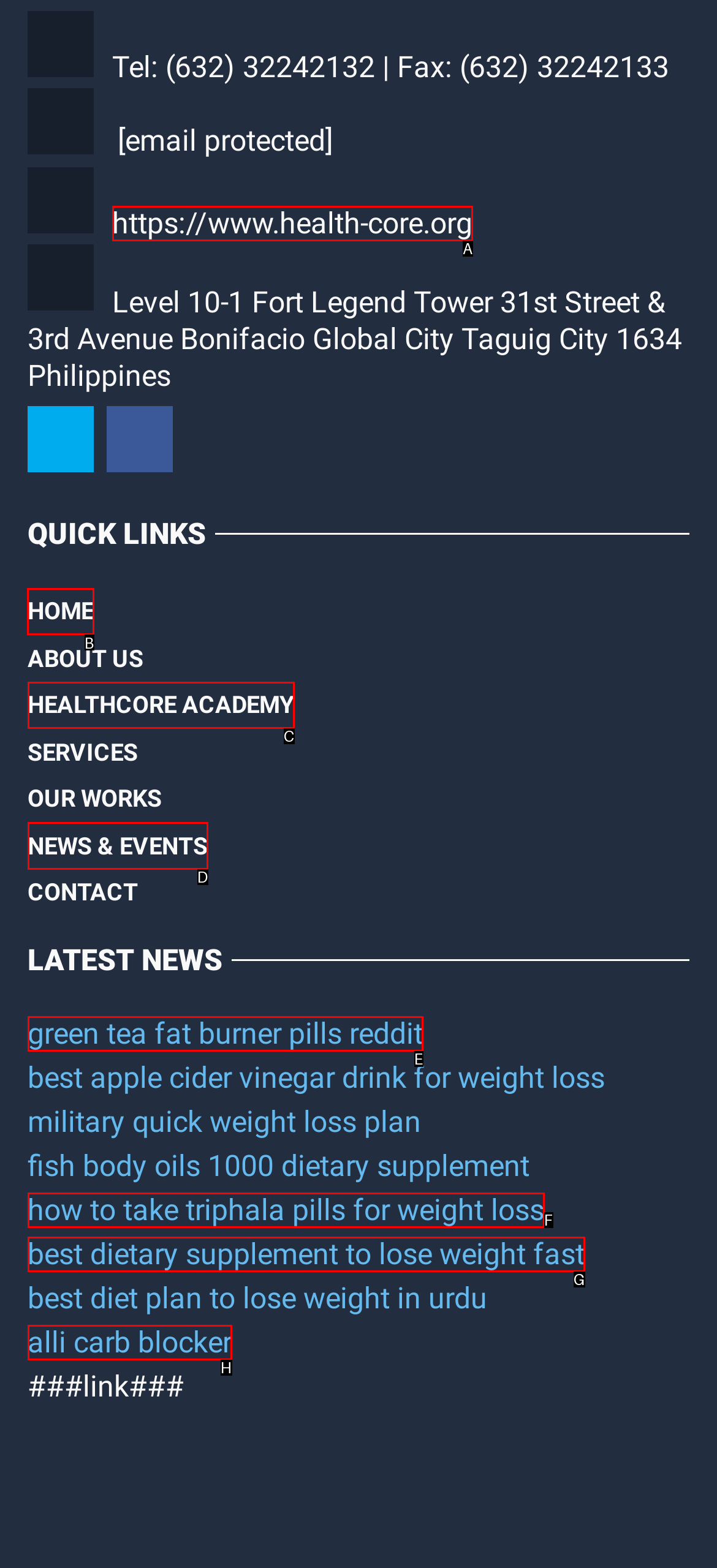From the available options, which lettered element should I click to complete this task: go to the home page?

B